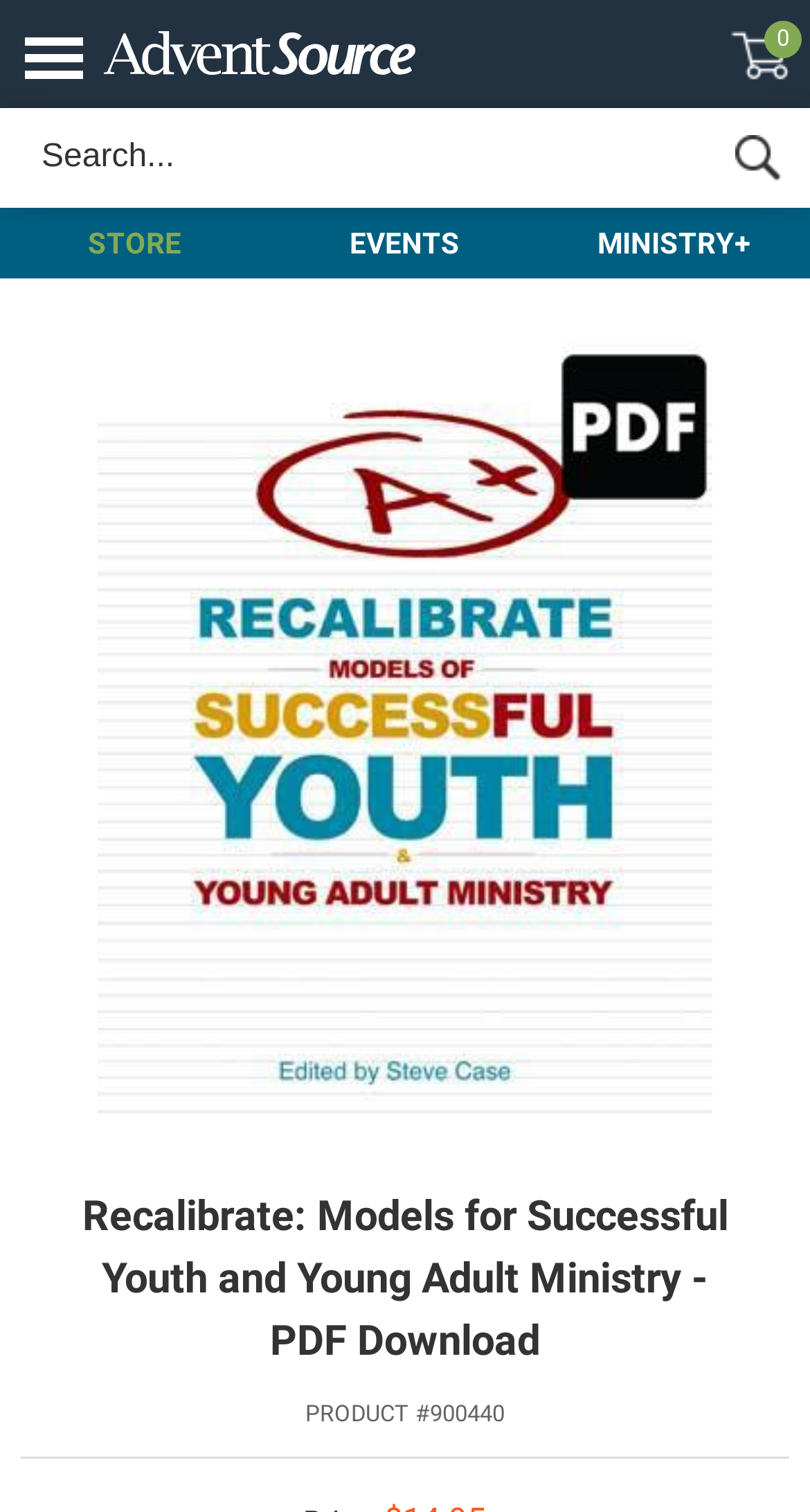Extract the bounding box coordinates for the UI element described as: "parent_node: Search name="query" placeholder="Search..."".

[0.026, 0.082, 0.879, 0.126]